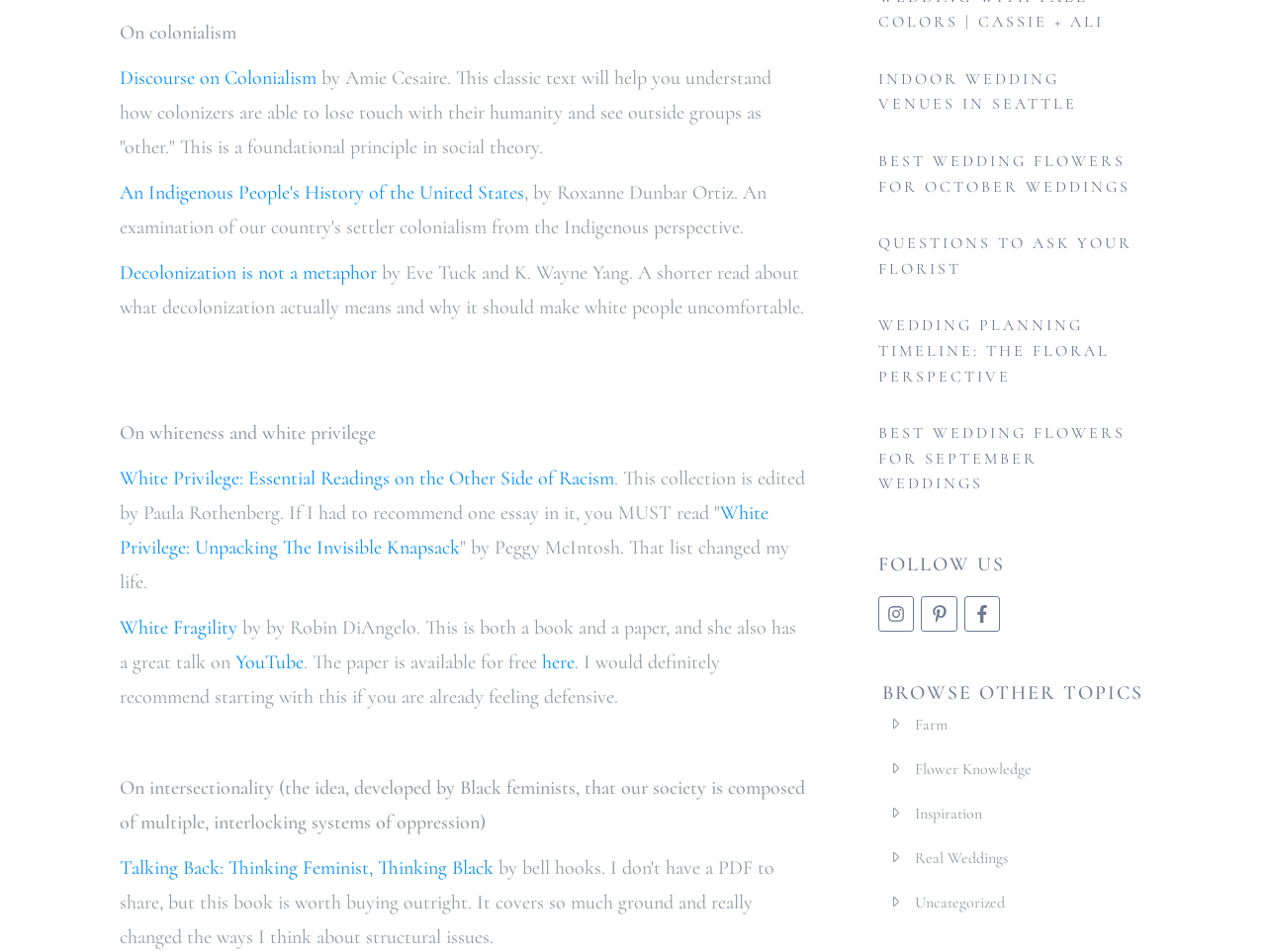Based on the image, please elaborate on the answer to the following question:
What is the topic of the section starting with 'On colonialism'?

The section starting with 'On colonialism' discusses topics related to colonialism, social theory, and decolonization. It provides links to various resources, including books and articles, that discuss these topics in more detail.